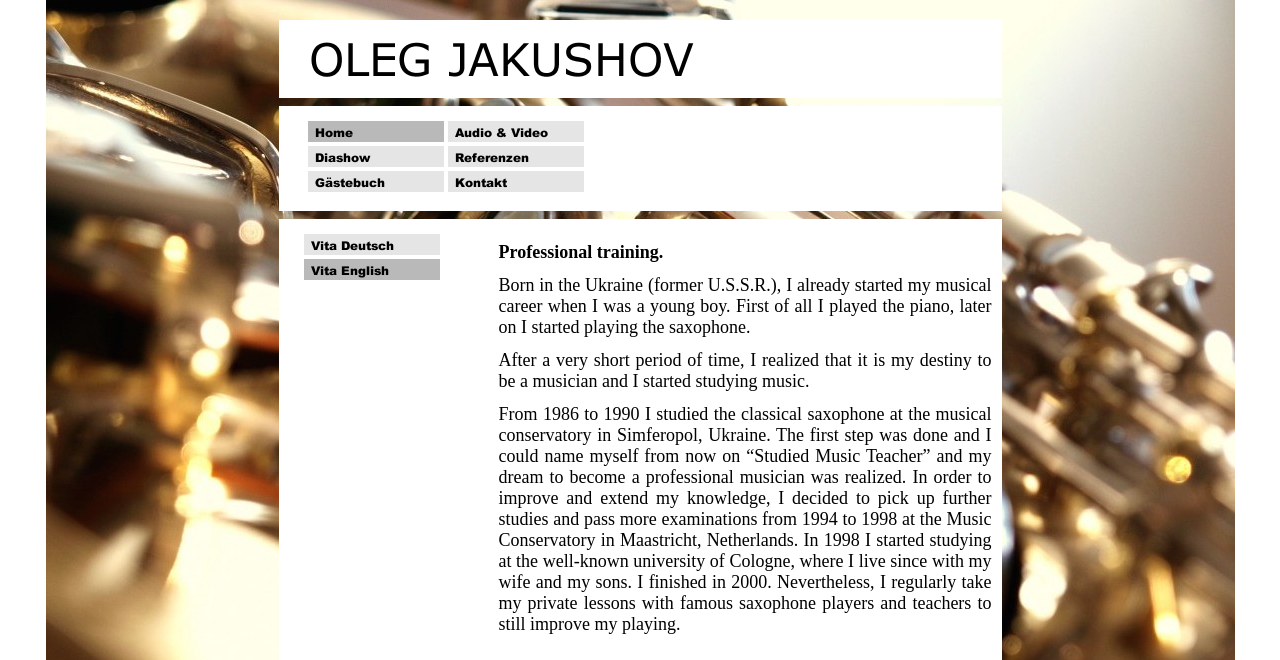Provide a brief response to the question below using a single word or phrase: 
How many links are in the navigation menu?

8